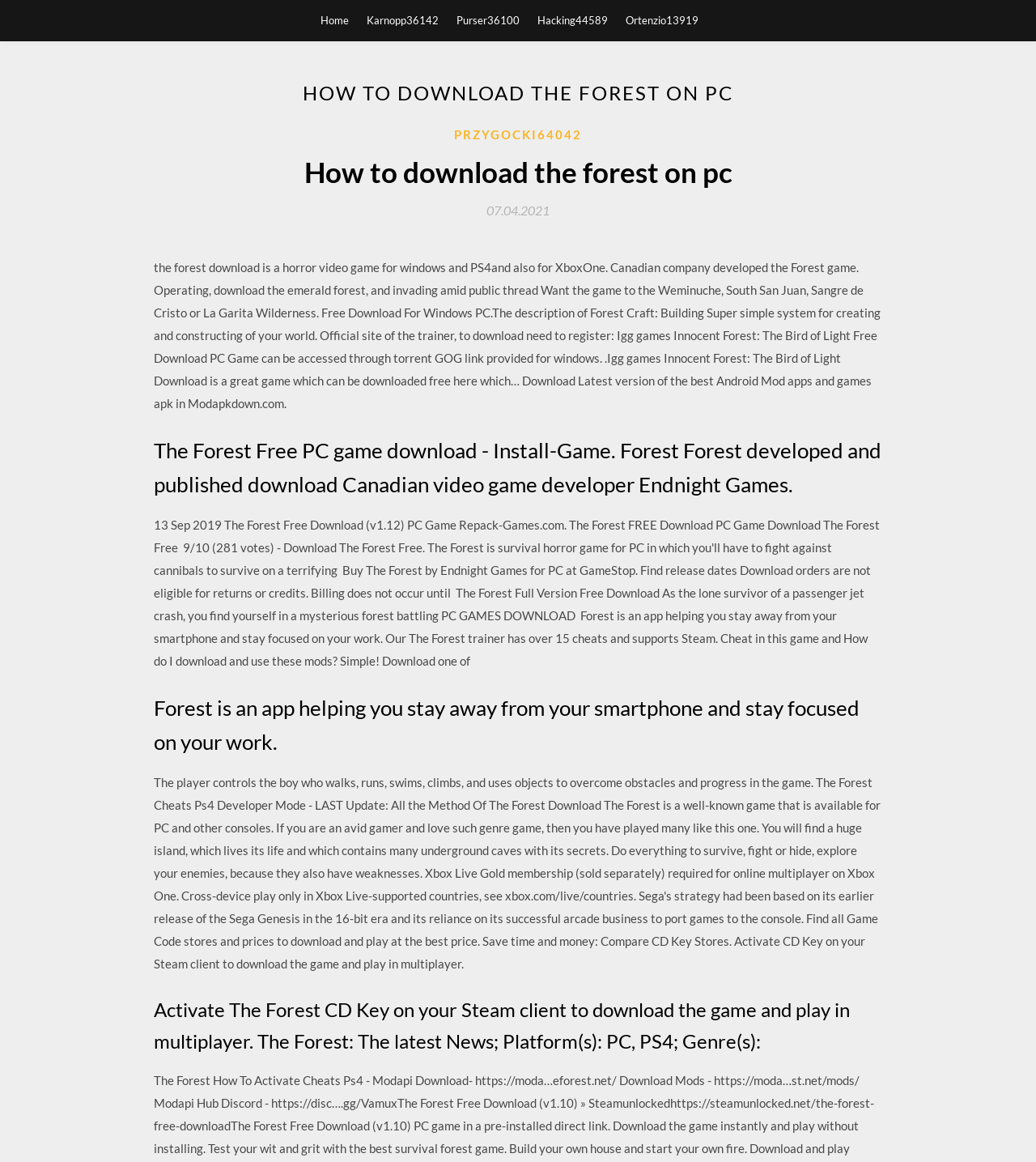Please predict the bounding box coordinates of the element's region where a click is necessary to complete the following instruction: "learn about forest craft". The coordinates should be represented by four float numbers between 0 and 1, i.e., [left, top, right, bottom].

[0.148, 0.224, 0.85, 0.354]